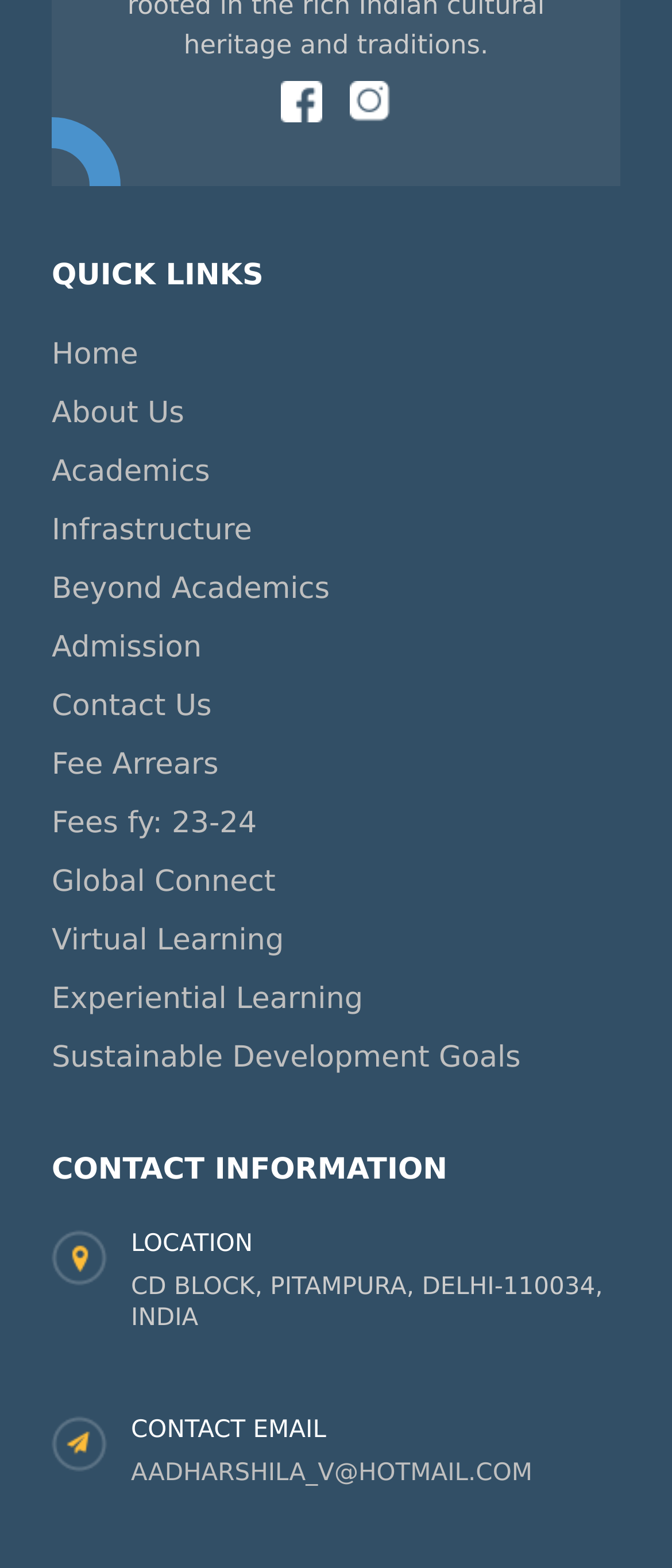How many quick links are there?
Look at the screenshot and give a one-word or phrase answer.

12